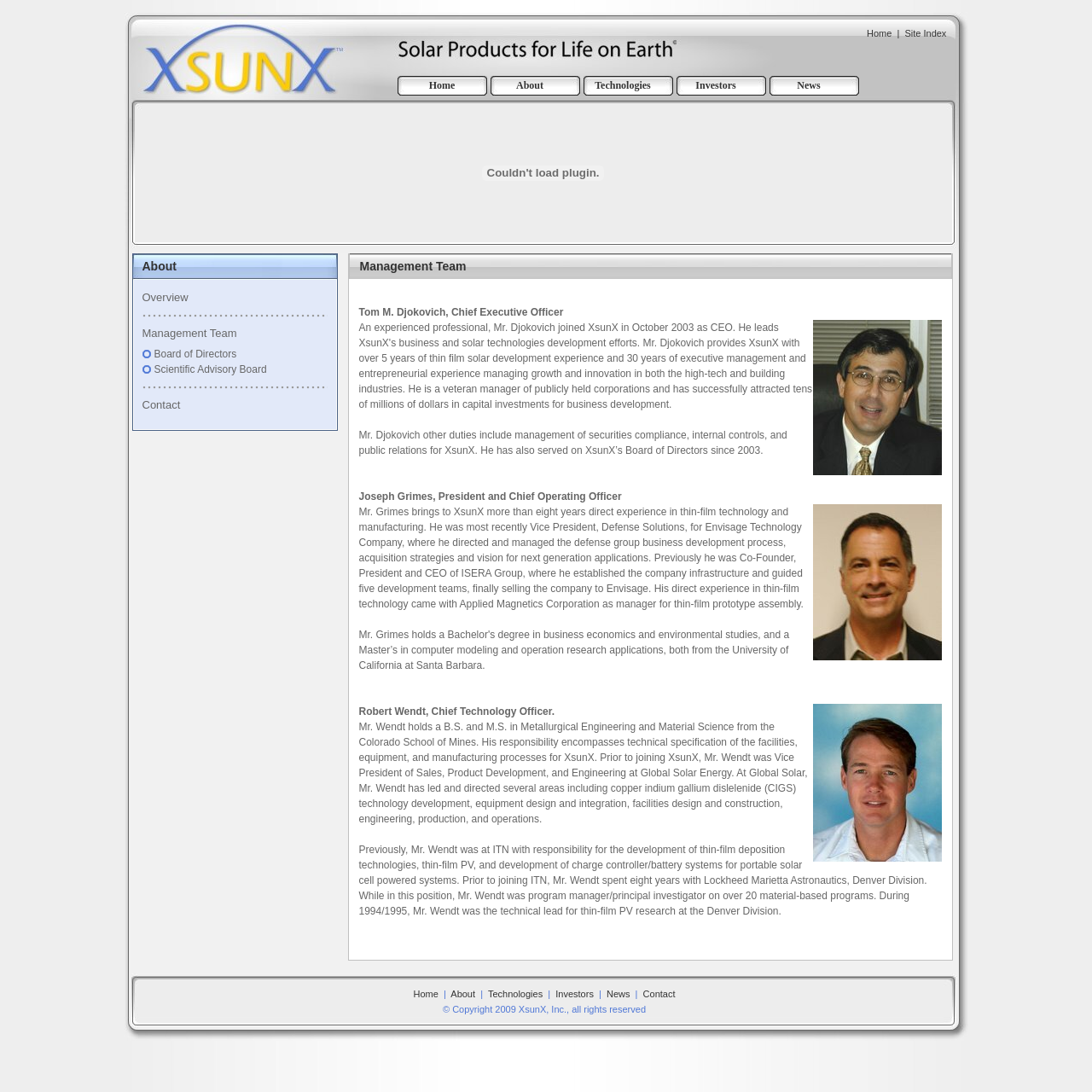Locate the bounding box coordinates of the clickable region necessary to complete the following instruction: "View Management Team". Provide the coordinates in the format of four float numbers between 0 and 1, i.e., [left, top, right, bottom].

[0.13, 0.299, 0.217, 0.311]